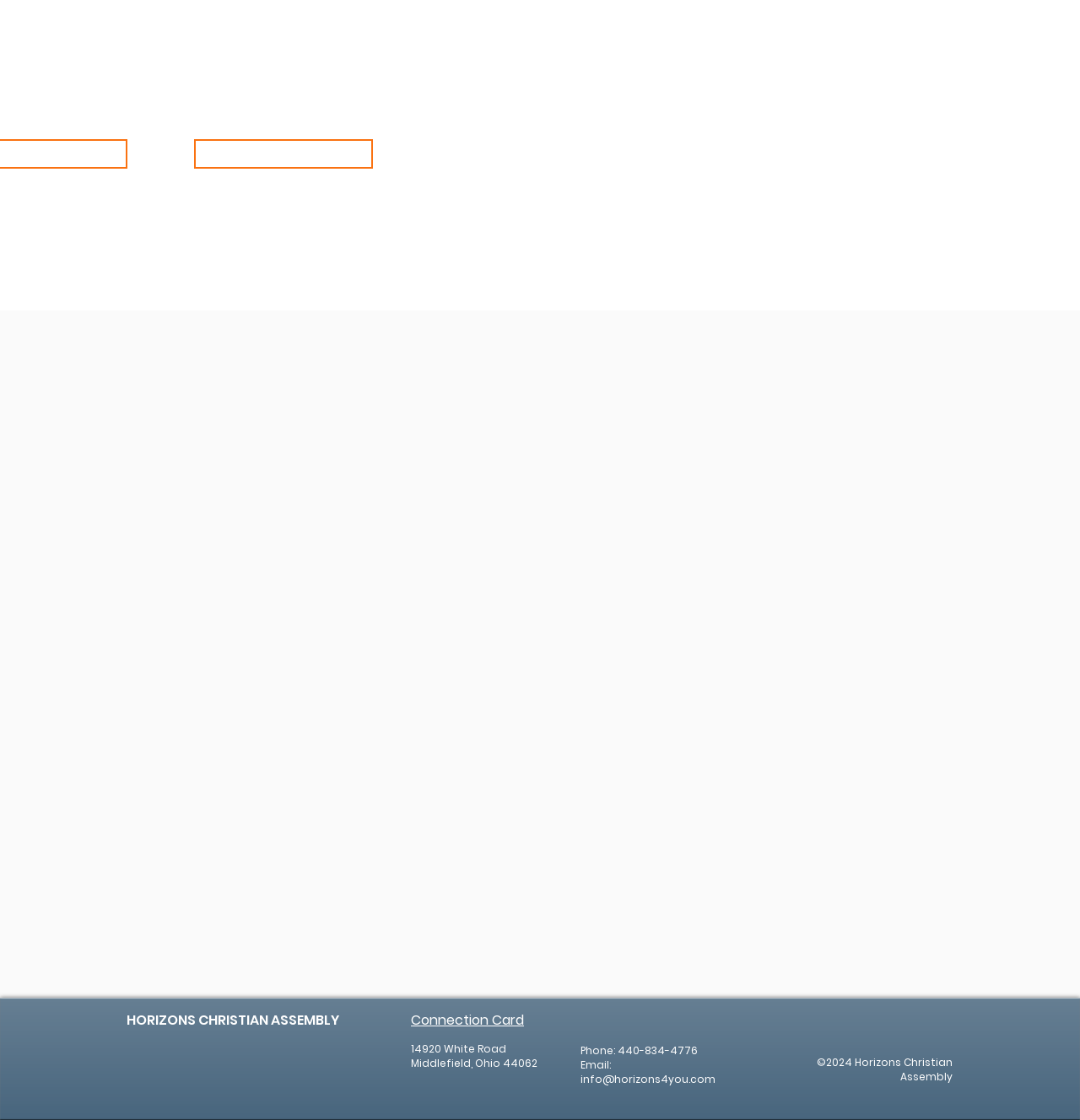Locate the bounding box of the user interface element based on this description: "Home".

None